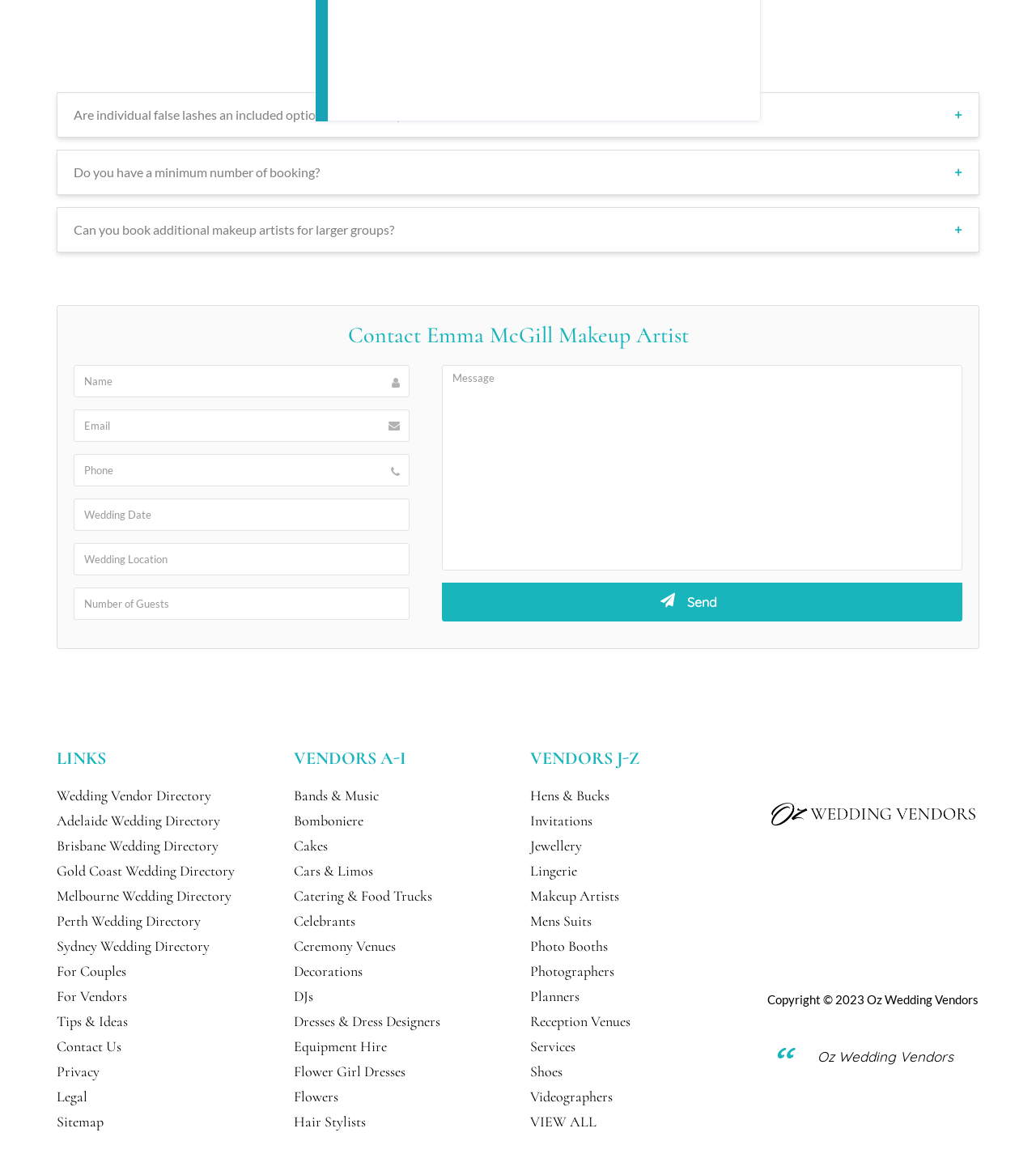Please provide a detailed answer to the question below by examining the image:
What is the purpose of the form on the webpage?

The form on the webpage is located below the heading 'Contact Emma McGill Makeup Artist' and contains fields for name, email, phone, wedding date, wedding location, number of guests, and message. The purpose of the form is to allow users to contact Emma McGill for inquiries or bookings.